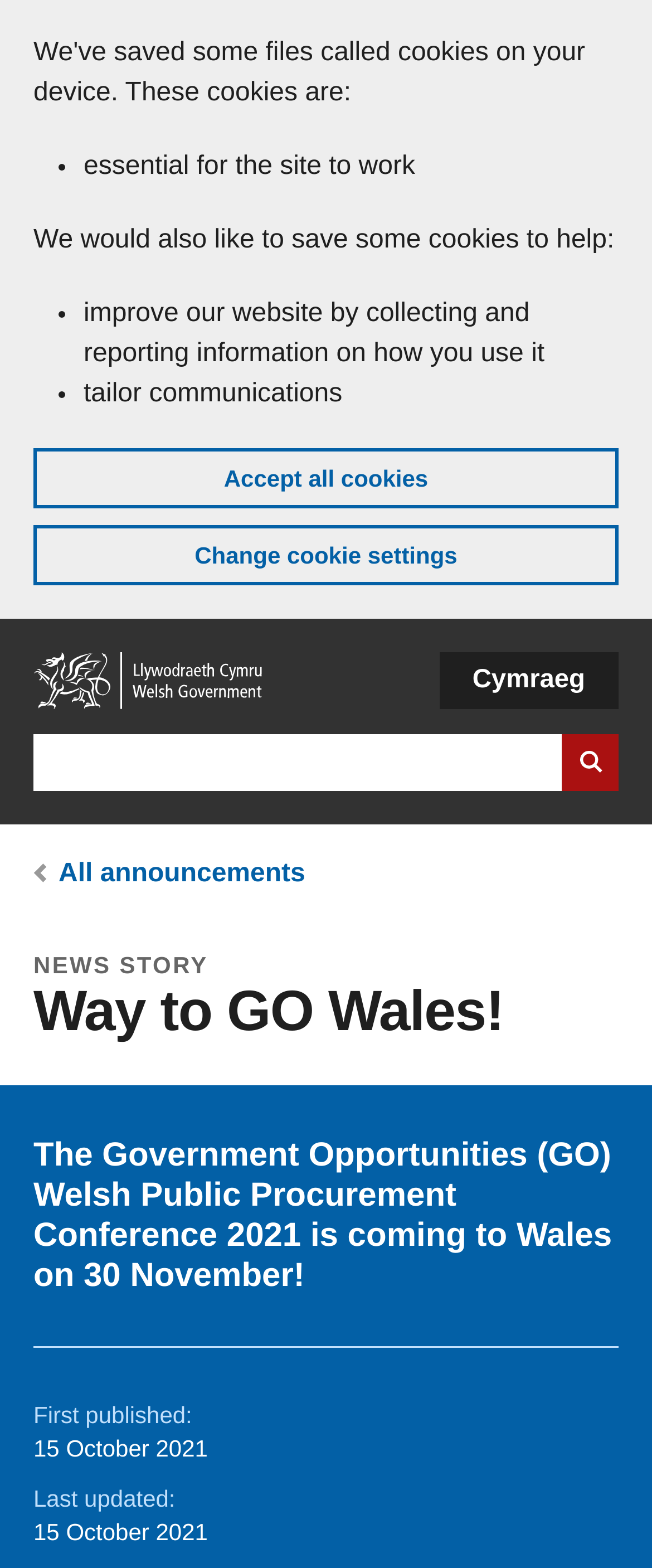Using the provided element description: "Home", identify the bounding box coordinates. The coordinates should be four floats between 0 and 1 in the order [left, top, right, bottom].

[0.051, 0.416, 0.41, 0.452]